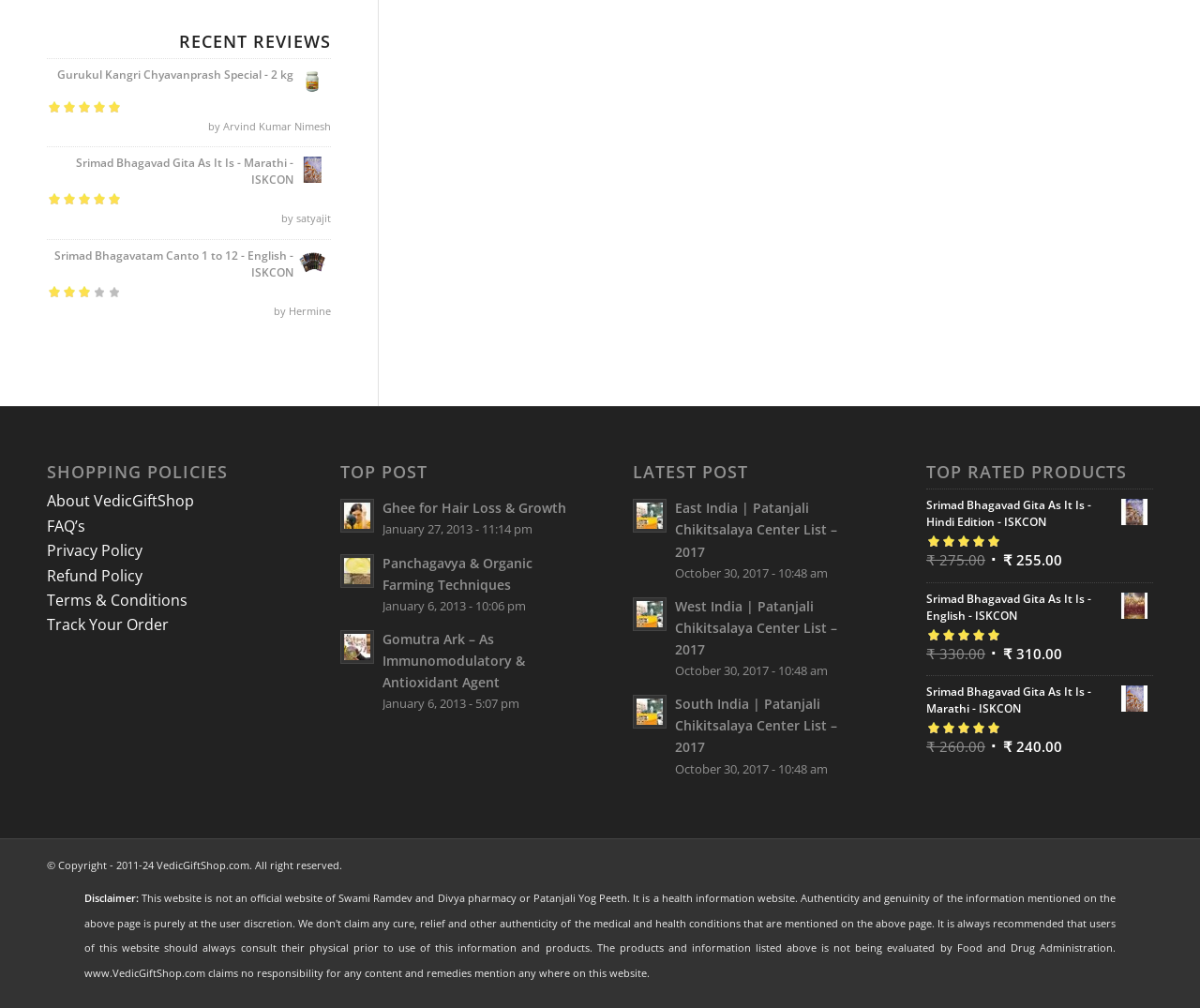Show the bounding box coordinates of the region that should be clicked to follow the instruction: "Explore top rated products."

[0.772, 0.46, 0.961, 0.478]